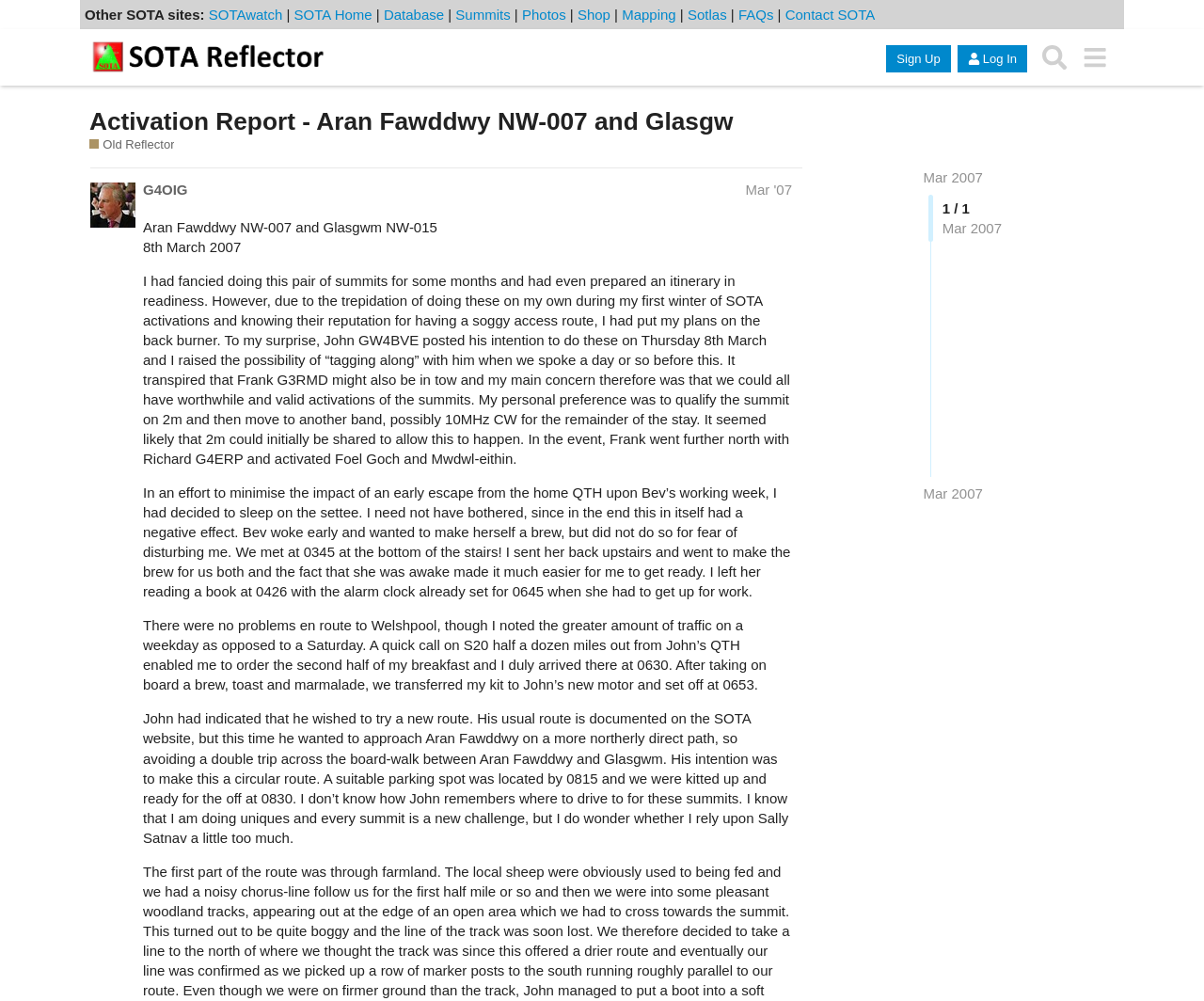How many buttons are there in the top right corner?
Please provide a single word or phrase as your answer based on the image.

3